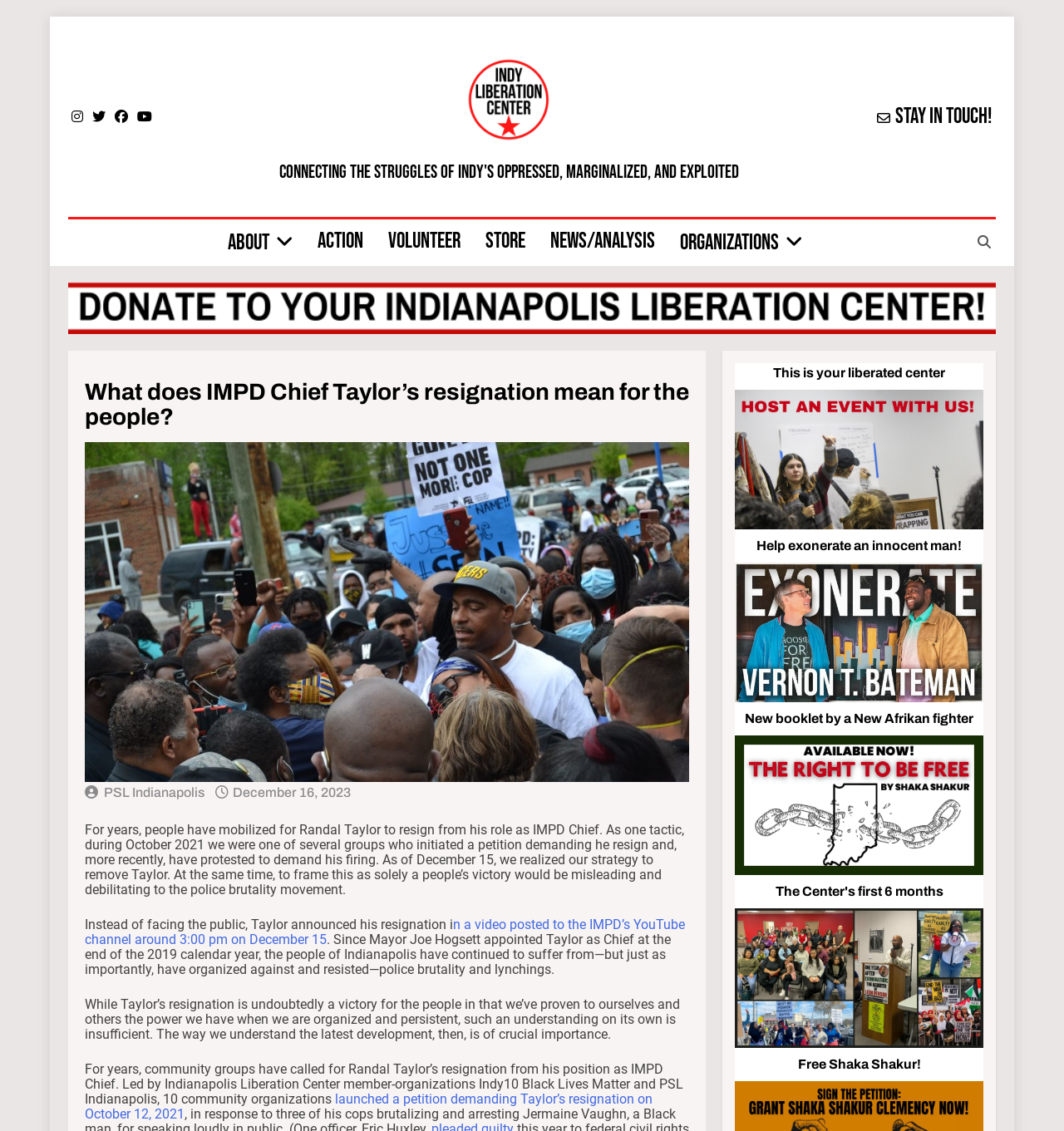What is the name of the organization in the logo?
Provide a one-word or short-phrase answer based on the image.

Indianapolis Liberation Center